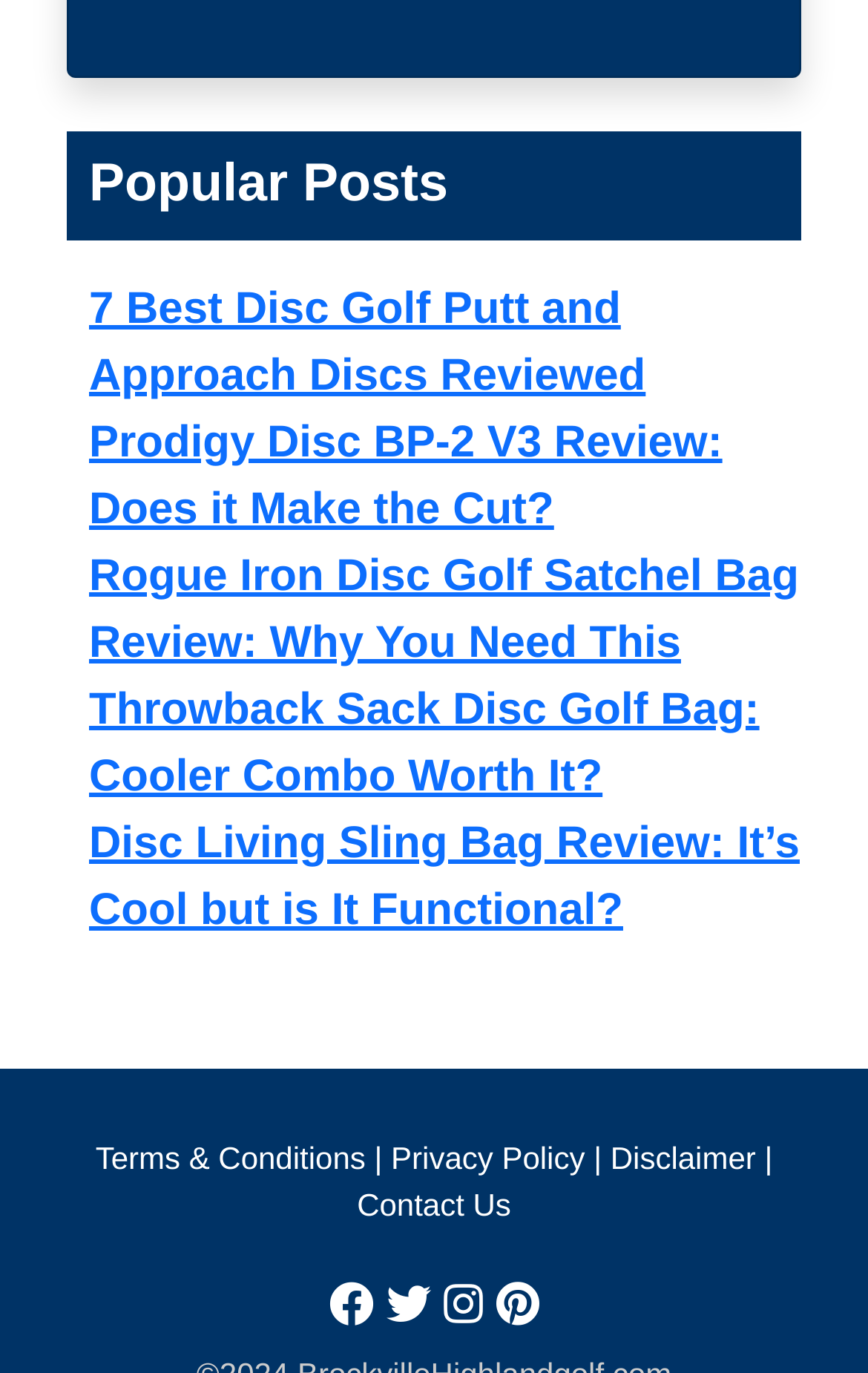Given the following UI element description: "Disclaimer", find the bounding box coordinates in the webpage screenshot.

[0.703, 0.83, 0.871, 0.856]